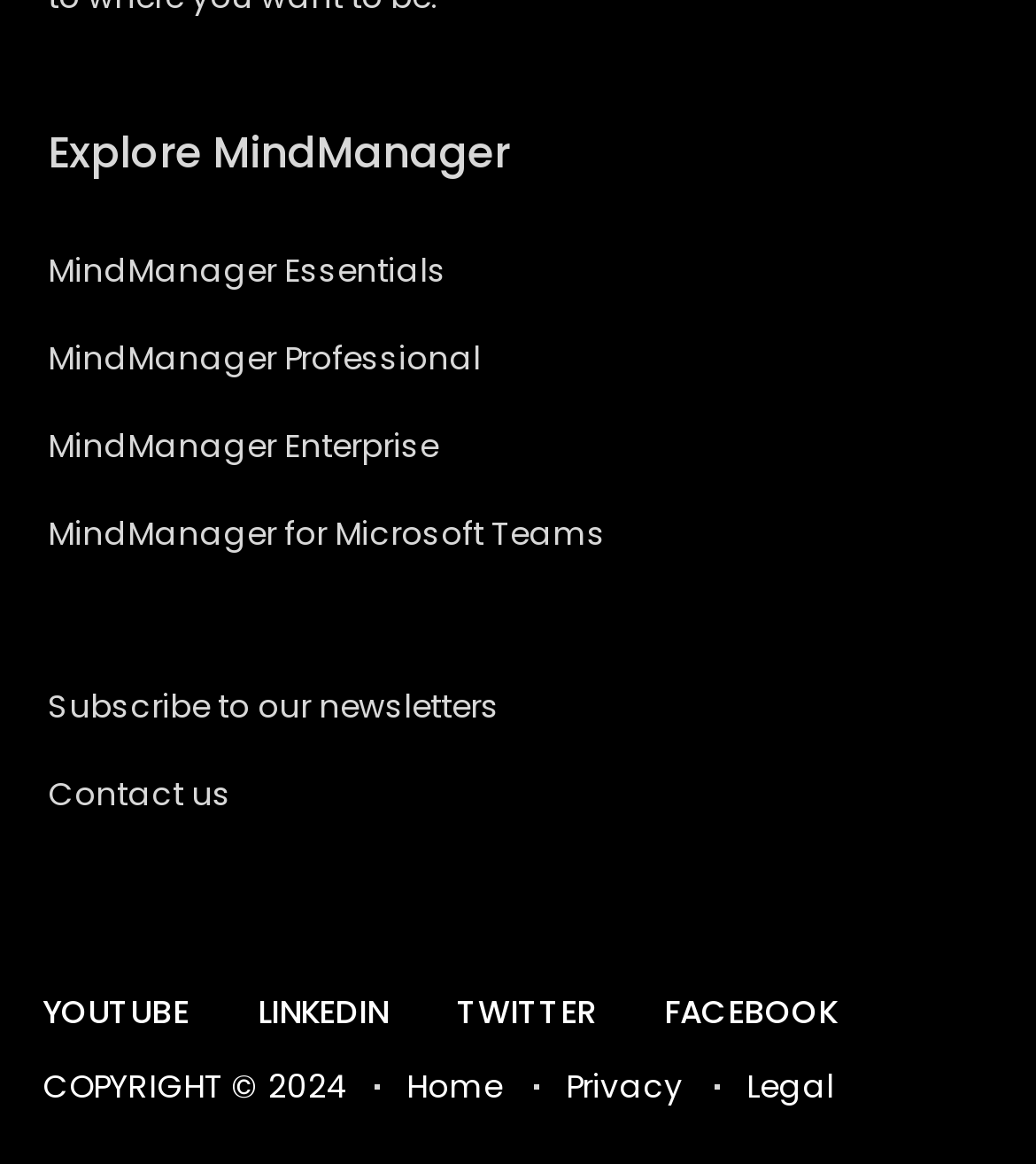Given the element description Linkedin, identify the bounding box coordinates for the UI element on the webpage screenshot. The format should be (top-left x, top-left y, bottom-right x, bottom-right y), with values between 0 and 1.

[0.249, 0.85, 0.374, 0.888]